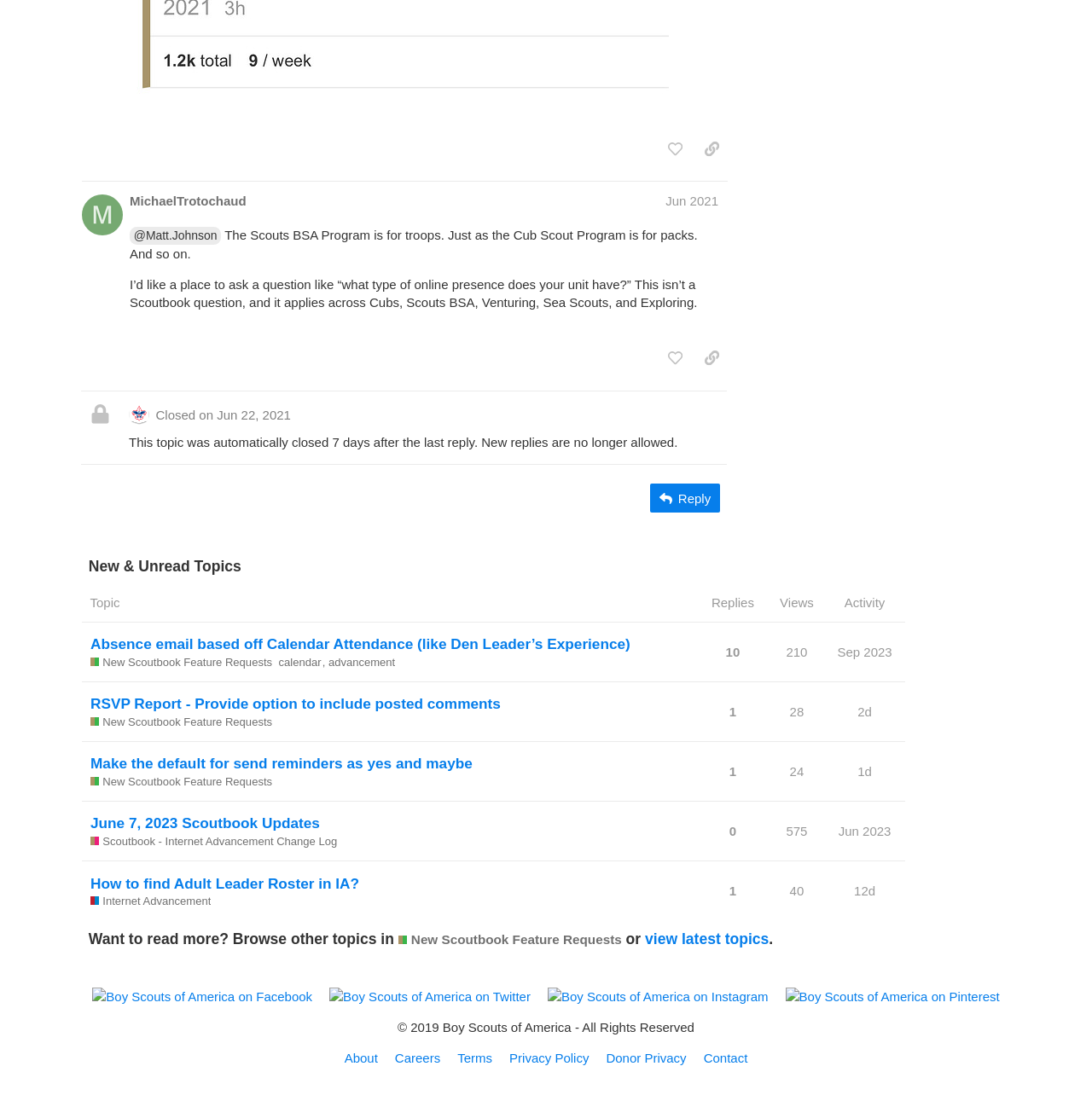Identify the bounding box coordinates of the section that should be clicked to achieve the task described: "sort by replies".

[0.642, 0.53, 0.7, 0.565]